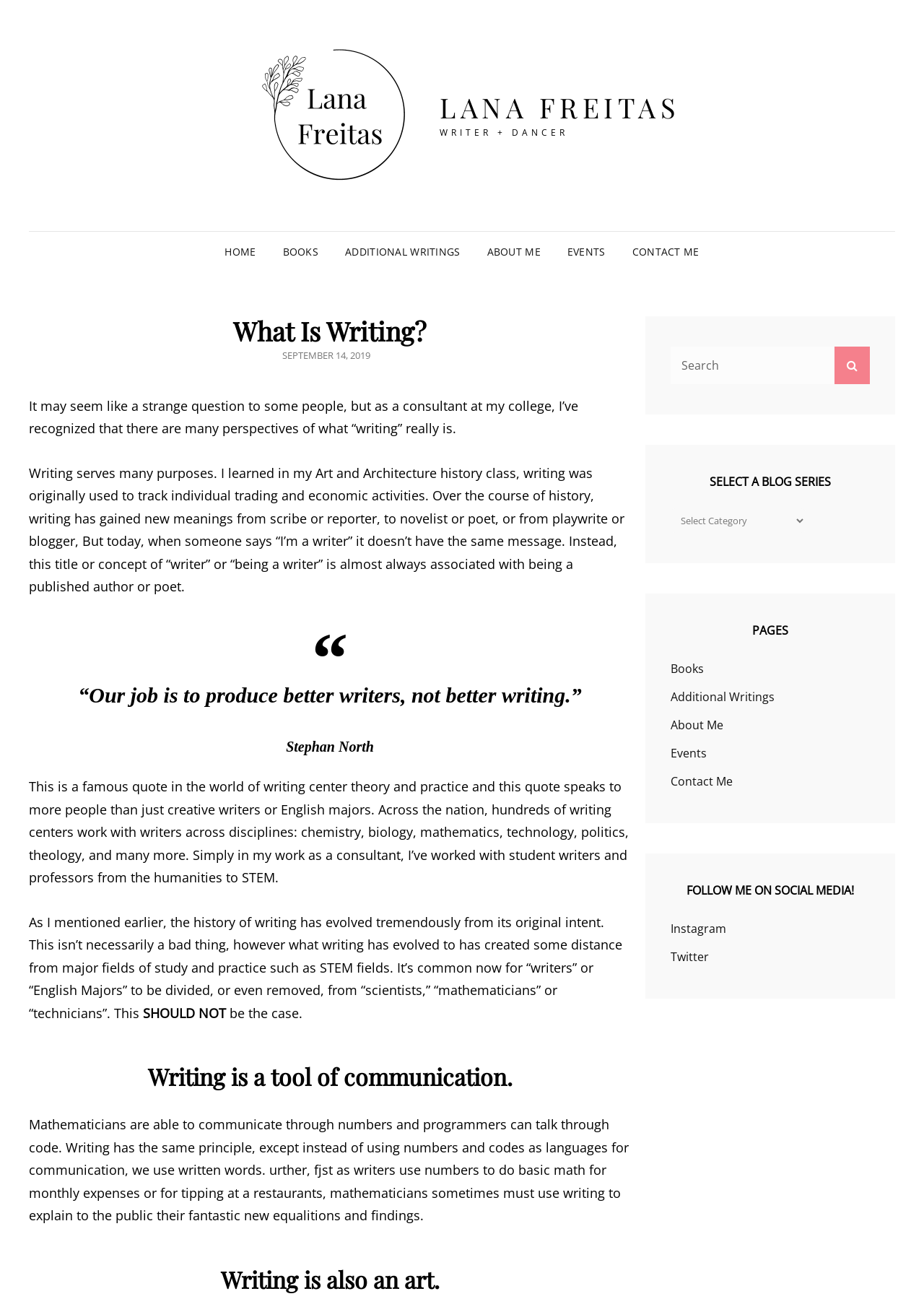Identify the bounding box coordinates of the region that needs to be clicked to carry out this instruction: "Select a blog series". Provide these coordinates as four float numbers ranging from 0 to 1, i.e., [left, top, right, bottom].

[0.726, 0.391, 0.872, 0.41]